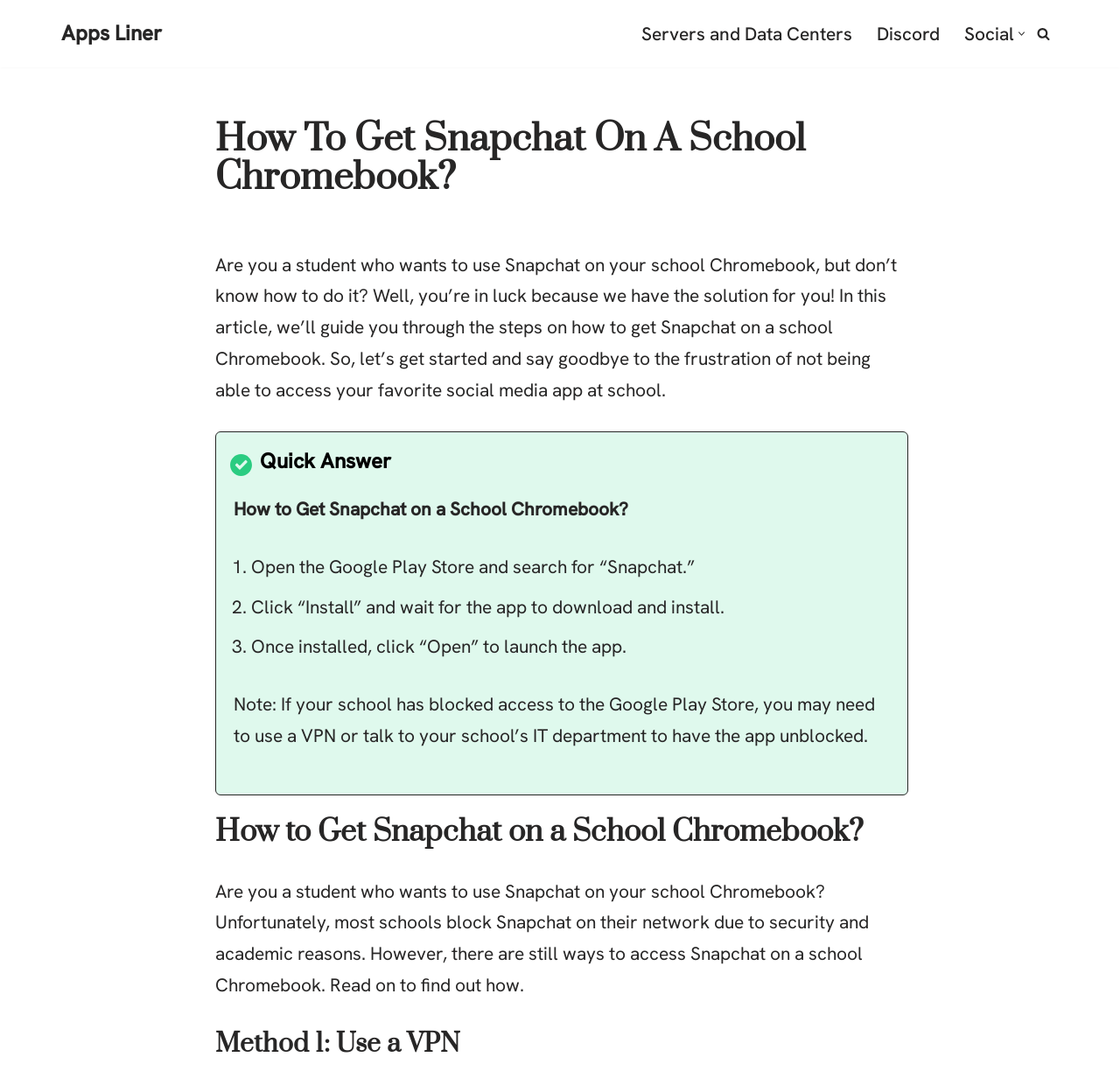Generate a thorough caption detailing the webpage content.

This webpage is about guiding students on how to get Snapchat on their school Chromebook. At the top left corner, there is a "Skip to content" link. Next to it, there is a link to "Apps Liner". On the top right corner, there is a navigation menu labeled "Primary Menu" with links to "Servers and Data Centers", "Discord", "Social", and a button to open a submenu. 

Below the navigation menu, there is a search link with a magnifying glass icon. The main content of the webpage starts with a heading "How To Get Snapchat On A School Chromebook?" followed by a brief introduction explaining the purpose of the article. 

The article is divided into sections, with the first section providing a step-by-step guide on how to get Snapchat on a school Chromebook. The guide consists of three steps, each marked with a numbered list marker, and includes instructions on how to open the Google Play Store, search for Snapchat, install the app, and launch it. 

Below the guide, there is a note warning that if the school has blocked access to the Google Play Store, students may need to use a VPN or contact their school's IT department to unblock the app. 

Further down, there is another heading "How to Get Snapchat on a School Chromebook?" followed by a paragraph explaining why schools block Snapchat and introducing alternative methods to access the app. The webpage then proceeds to explain "Method 1: Use a VPN".